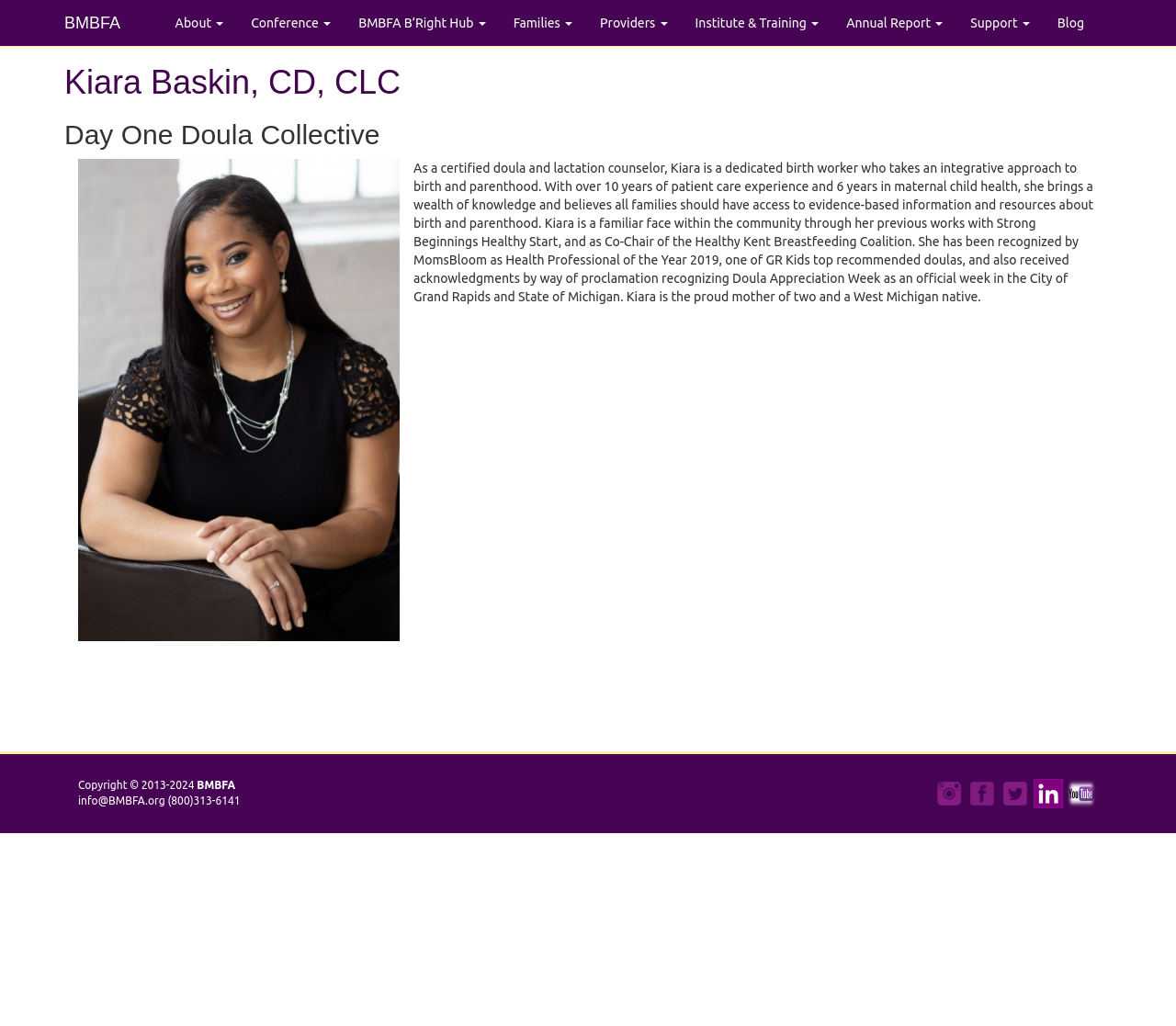Using the provided element description, identify the bounding box coordinates as (top-left x, top-left y, bottom-right x, bottom-right y). Ensure all values are between 0 and 1. Description: BMBFA B’Right Hub

[0.293, 0.0, 0.425, 0.045]